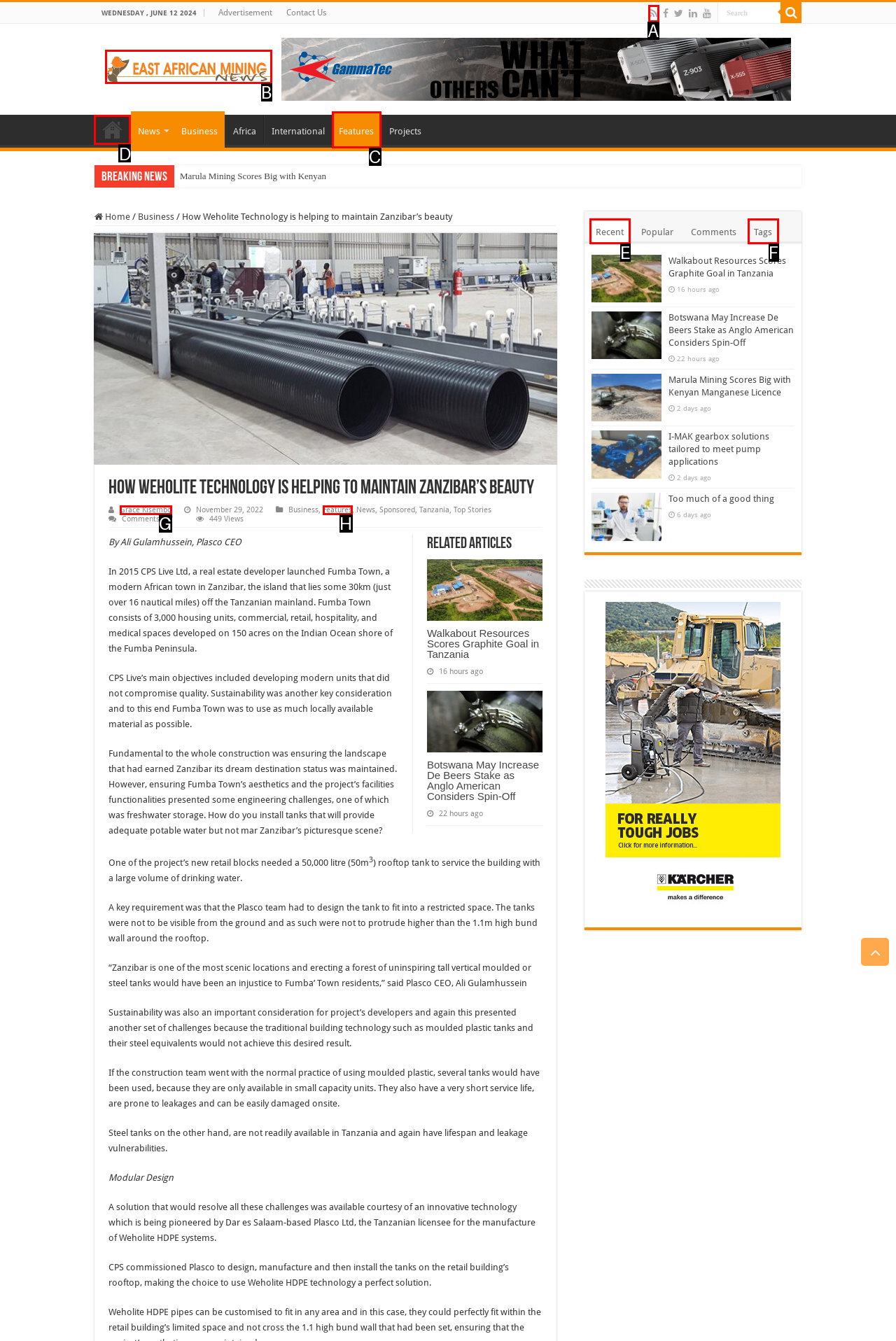Select the letter associated with the UI element you need to click to perform the following action: Go to the 'Home' page
Reply with the correct letter from the options provided.

D